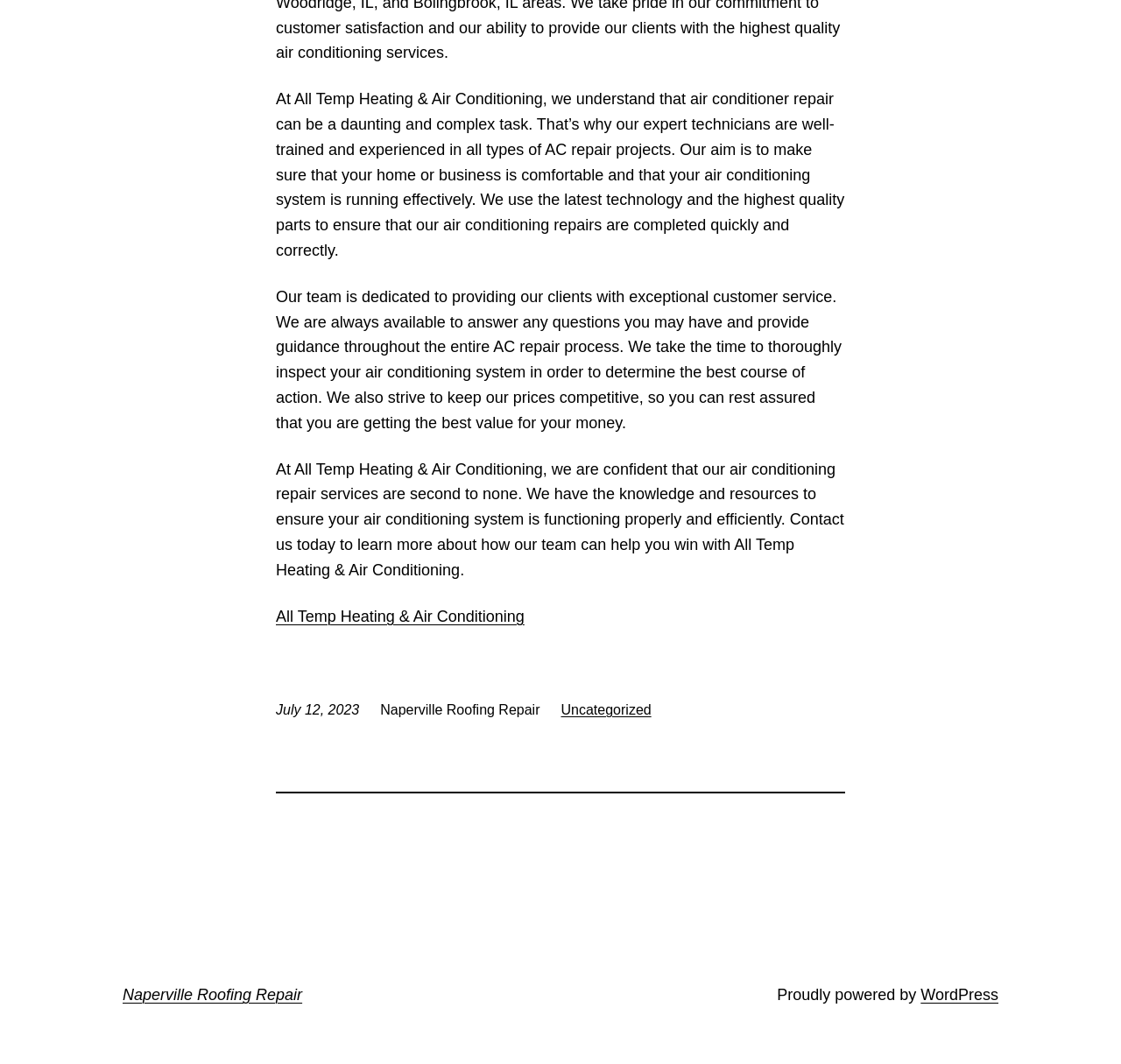Extract the bounding box coordinates of the UI element described by: "Naperville Roofing Repair". The coordinates should include four float numbers ranging from 0 to 1, e.g., [left, top, right, bottom].

[0.109, 0.927, 0.27, 0.943]